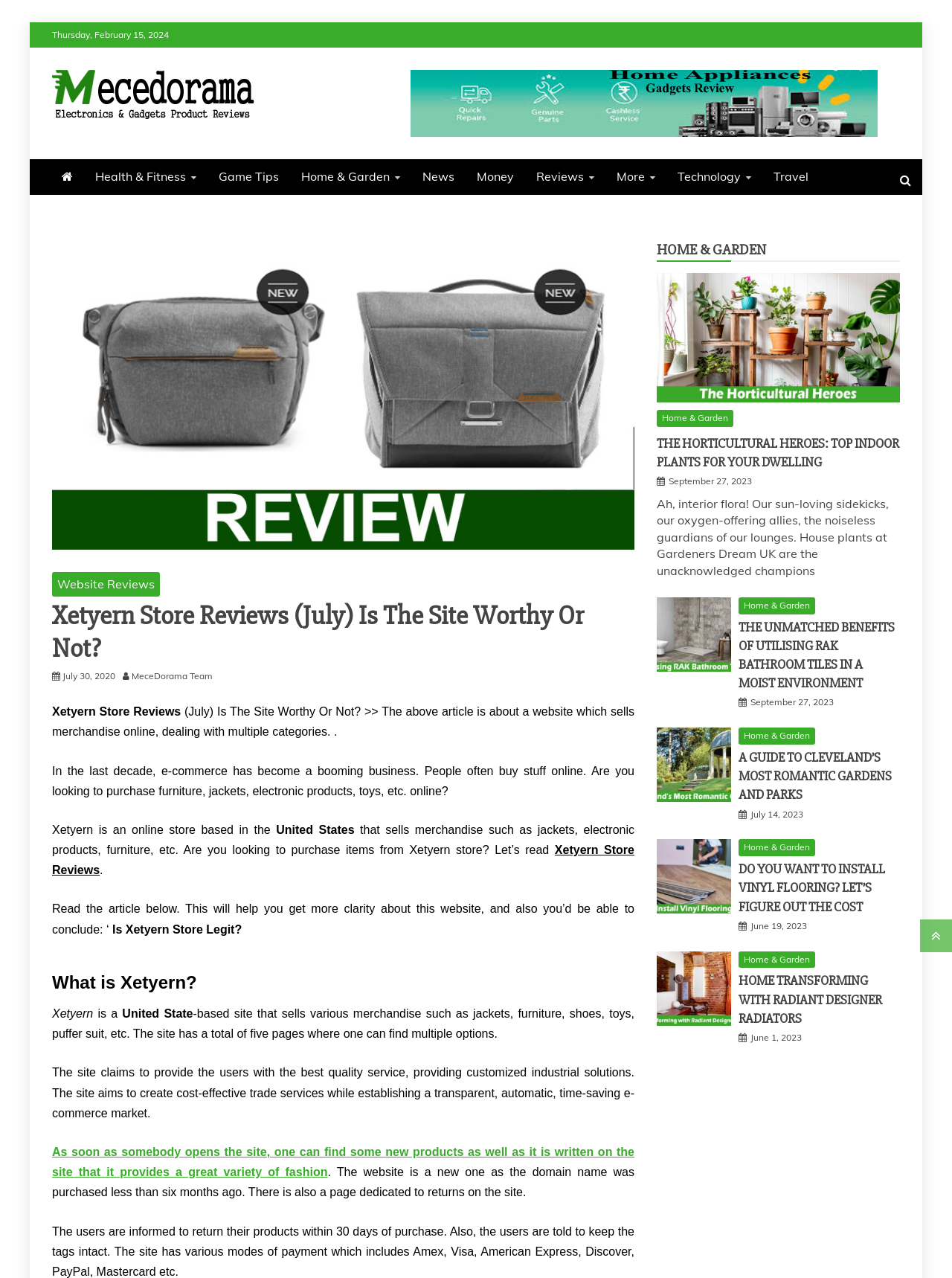Specify the bounding box coordinates for the region that must be clicked to perform the given instruction: "Click on the 'More' link".

[0.638, 0.125, 0.698, 0.152]